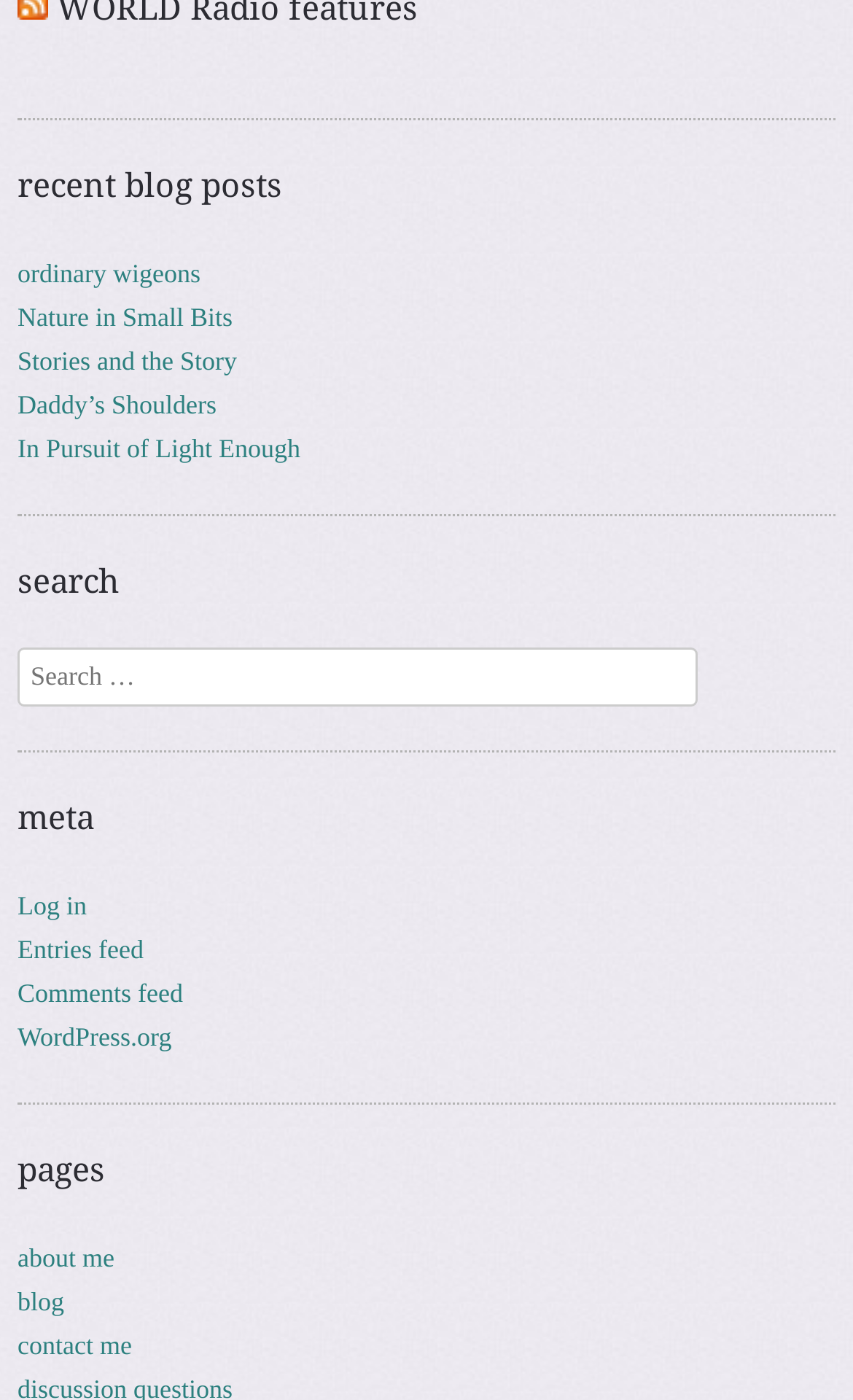Predict the bounding box coordinates for the UI element described as: "Comments feed". The coordinates should be four float numbers between 0 and 1, presented as [left, top, right, bottom].

[0.021, 0.698, 0.215, 0.72]